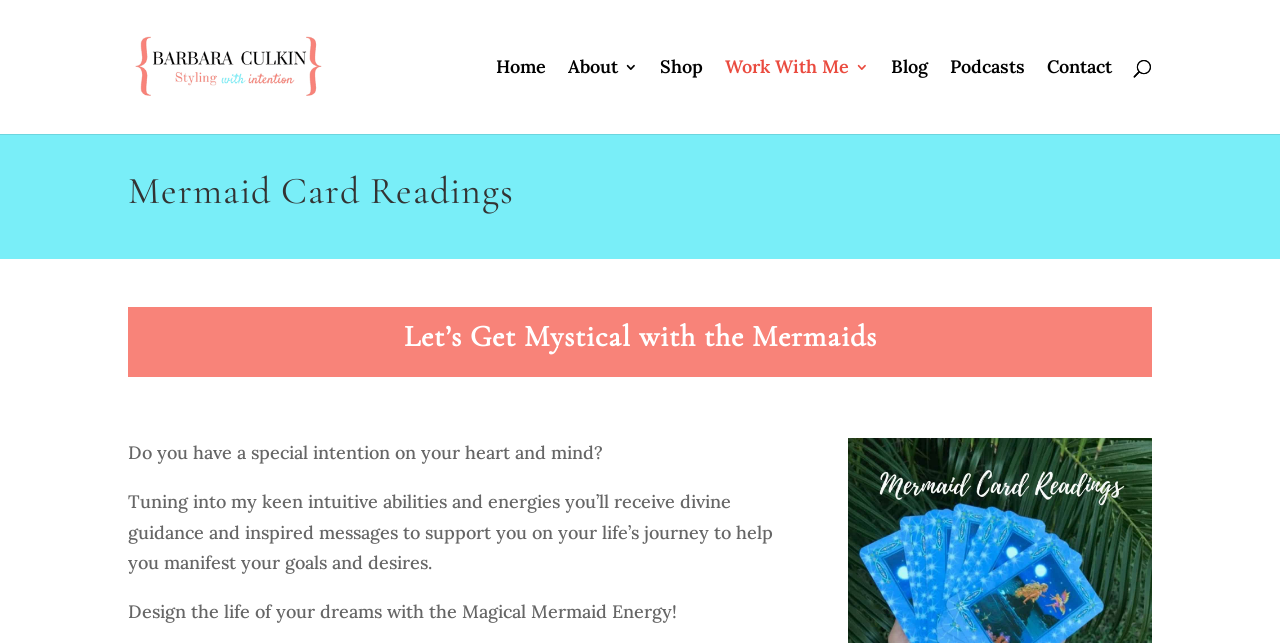Provide a brief response to the question using a single word or phrase: 
What is the text on the top-left image?

Barbara Culkin Styling With Intention